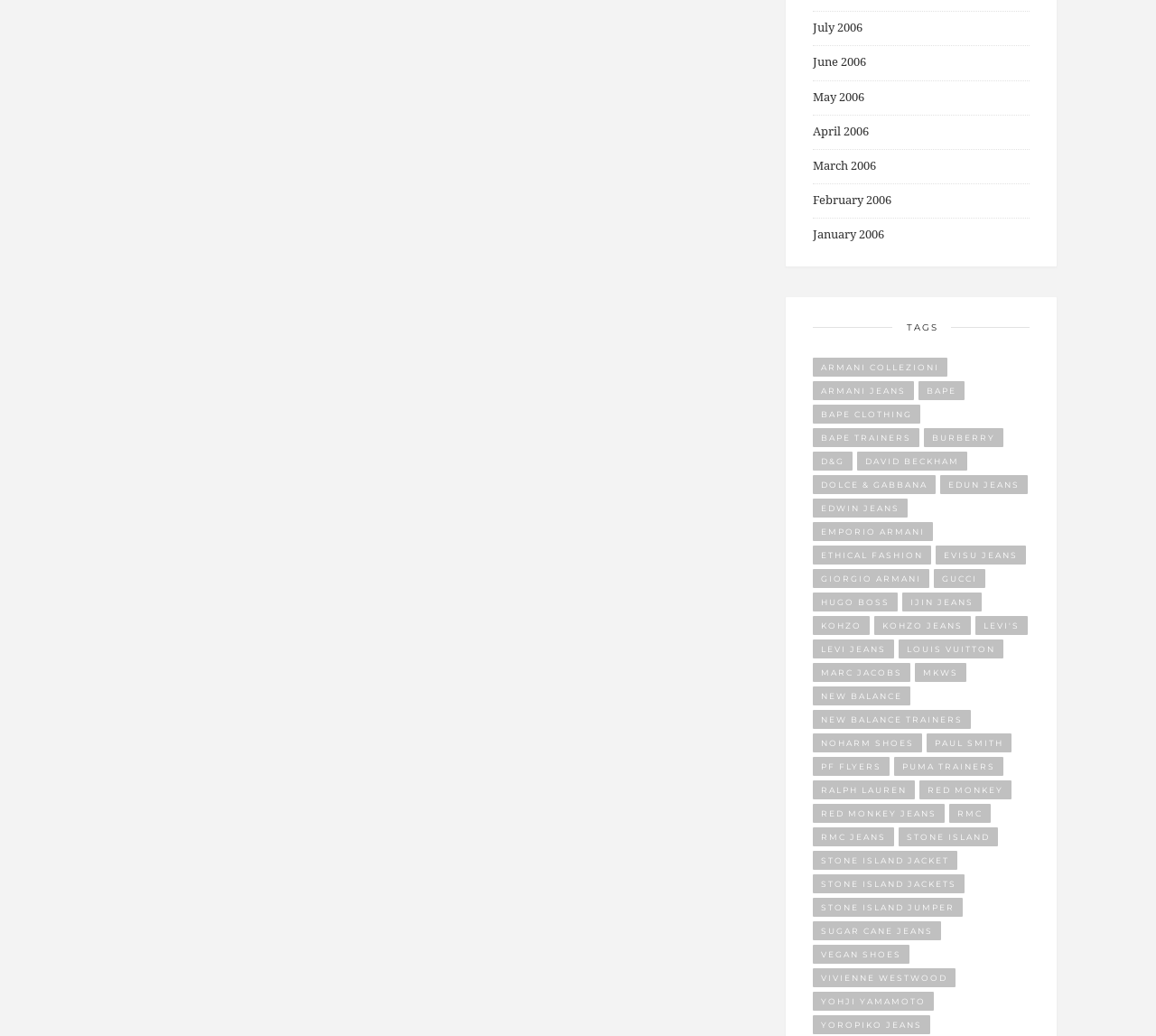Identify the bounding box for the UI element specified in this description: "Evisu Jeans". The coordinates must be four float numbers between 0 and 1, formatted as [left, top, right, bottom].

[0.809, 0.526, 0.888, 0.545]